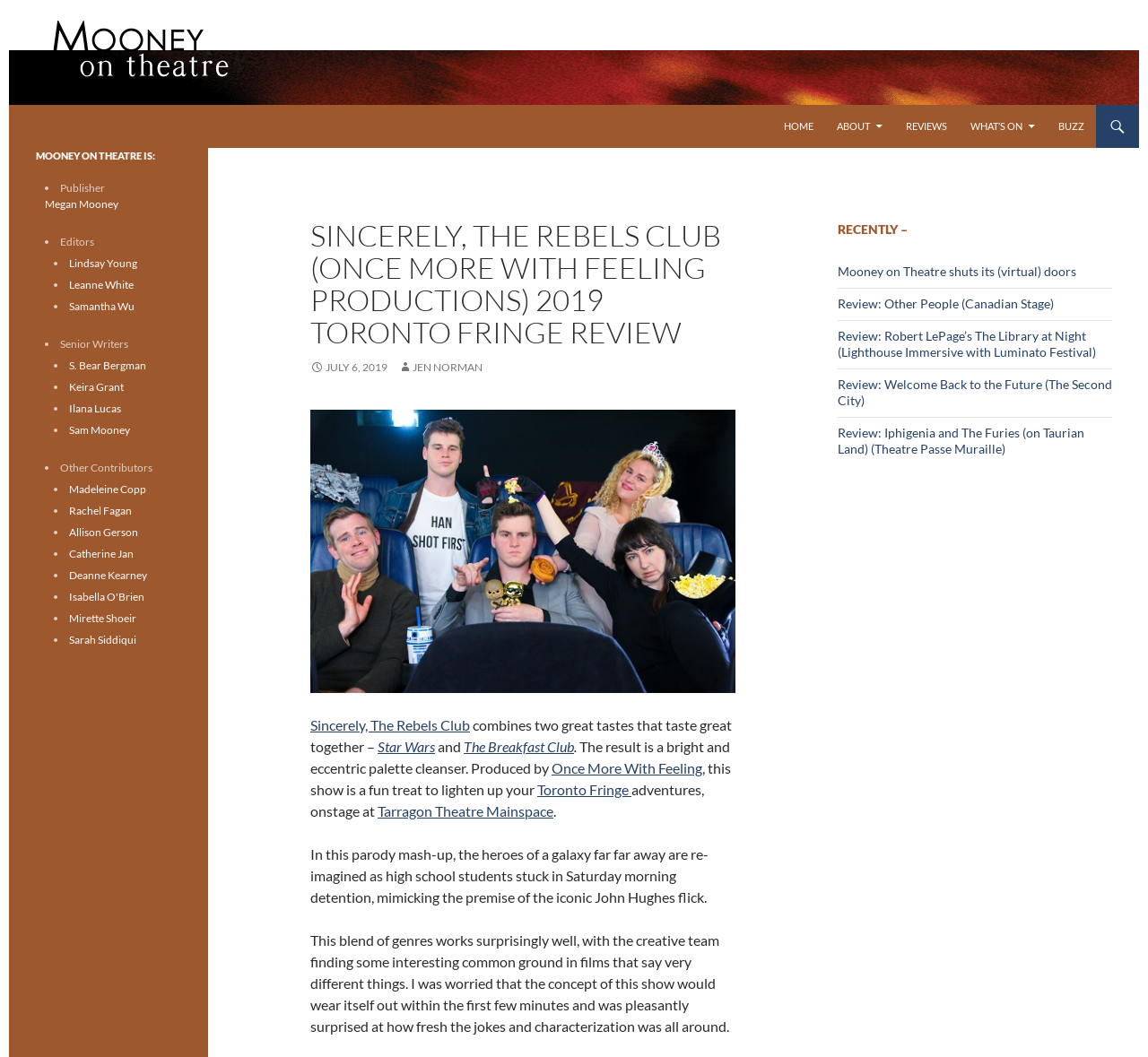What is the name of the reviewer?
Carefully analyze the image and provide a thorough answer to the question.

The answer can be found in the link ' JEN NORMAN' which is located near the top of the page, indicating that Jen Norman is the reviewer of the show.